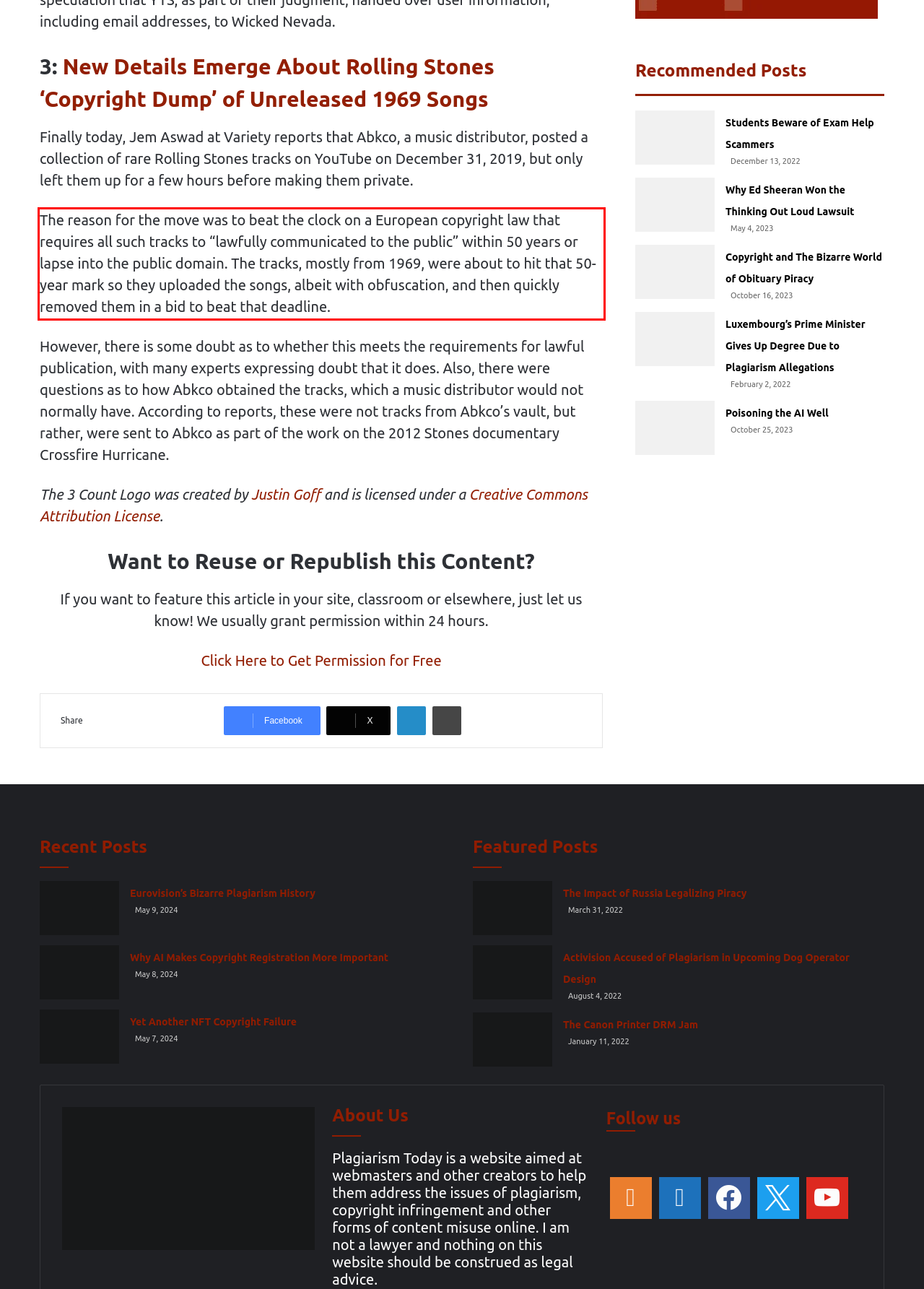Identify the text inside the red bounding box in the provided webpage screenshot and transcribe it.

The reason for the move was to beat the clock on a European copyright law that requires all such tracks to “lawfully communicated to the public” within 50 years or lapse into the public domain. The tracks, mostly from 1969, were about to hit that 50-year mark so they uploaded the songs, albeit with obfuscation, and then quickly removed them in a bid to beat that deadline.